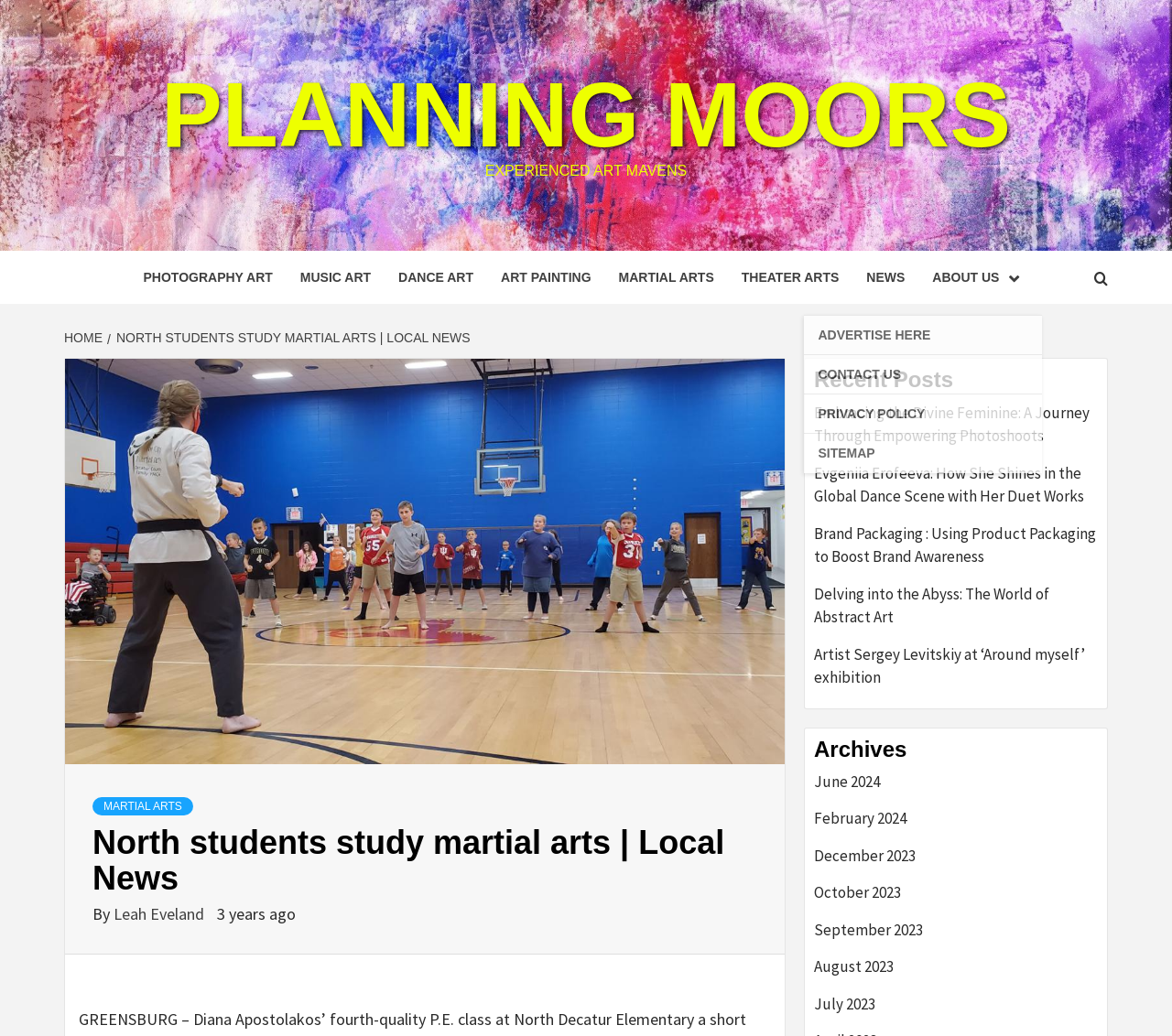What is the section below the article?
Based on the image, give a one-word or short phrase answer.

Recent Posts